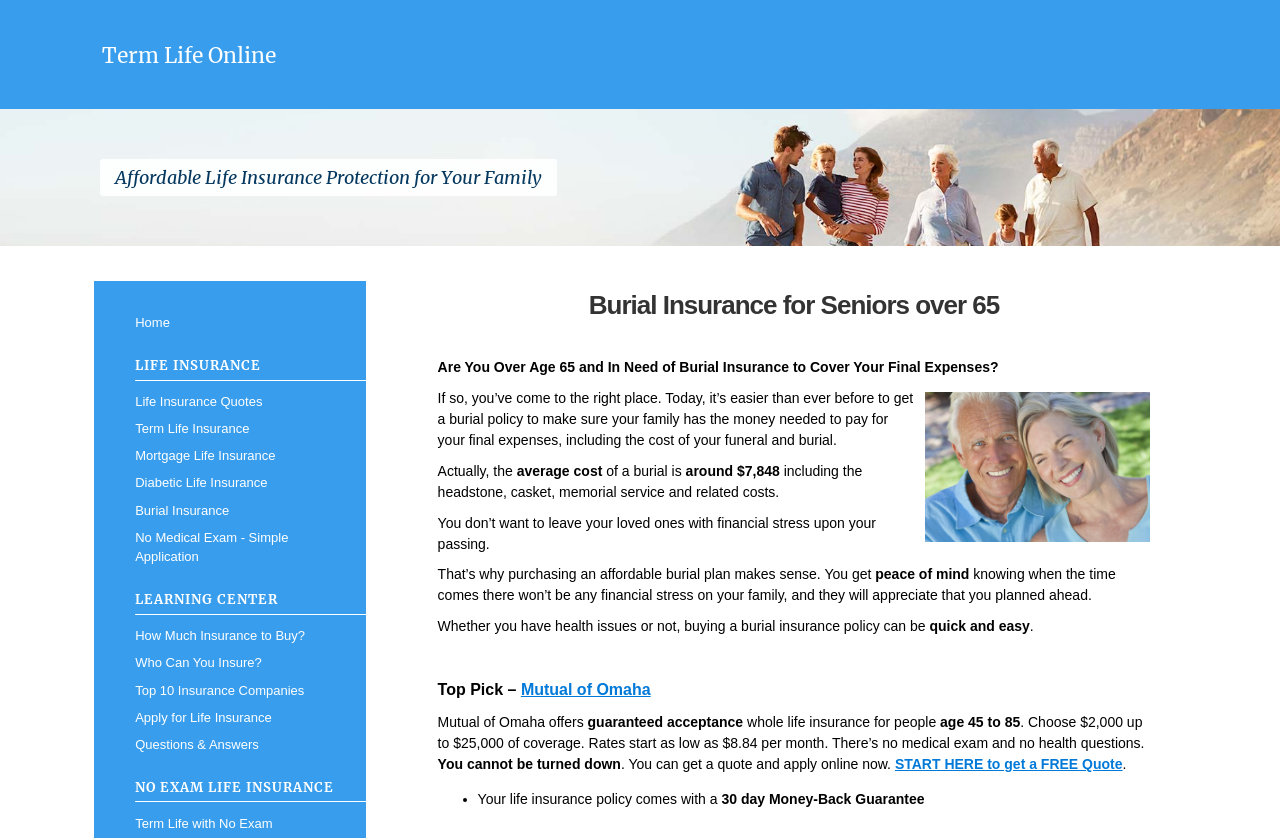Use the information in the screenshot to answer the question comprehensively: What is the guarantee period for the life insurance policy?

The list marker '•' and the static text '30 day Money-Back Guarantee' on the webpage indicate that the life insurance policy comes with a 30-day money-back guarantee.